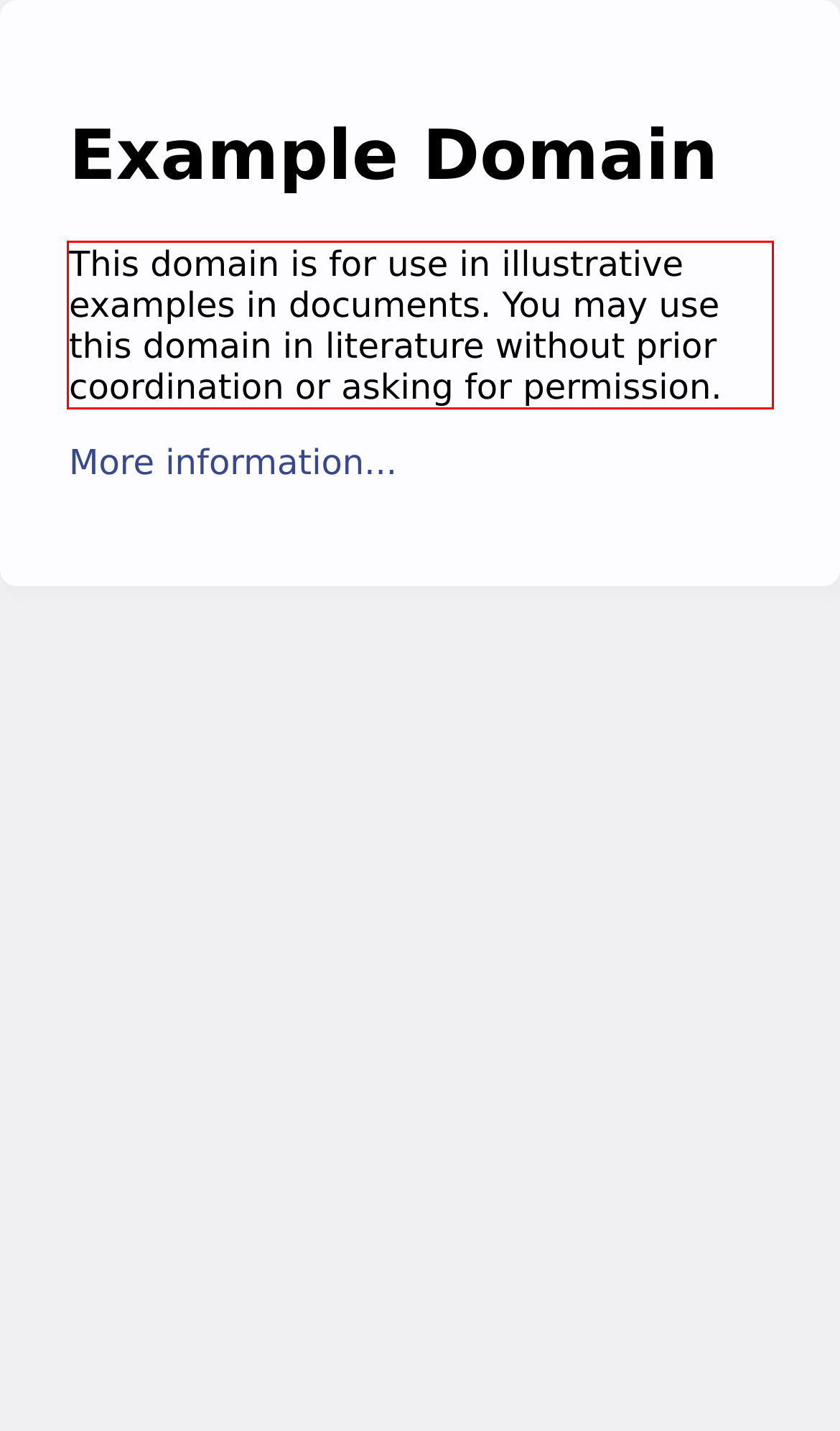Analyze the webpage screenshot and use OCR to recognize the text content in the red bounding box.

This domain is for use in illustrative examples in documents. You may use this domain in literature without prior coordination or asking for permission.